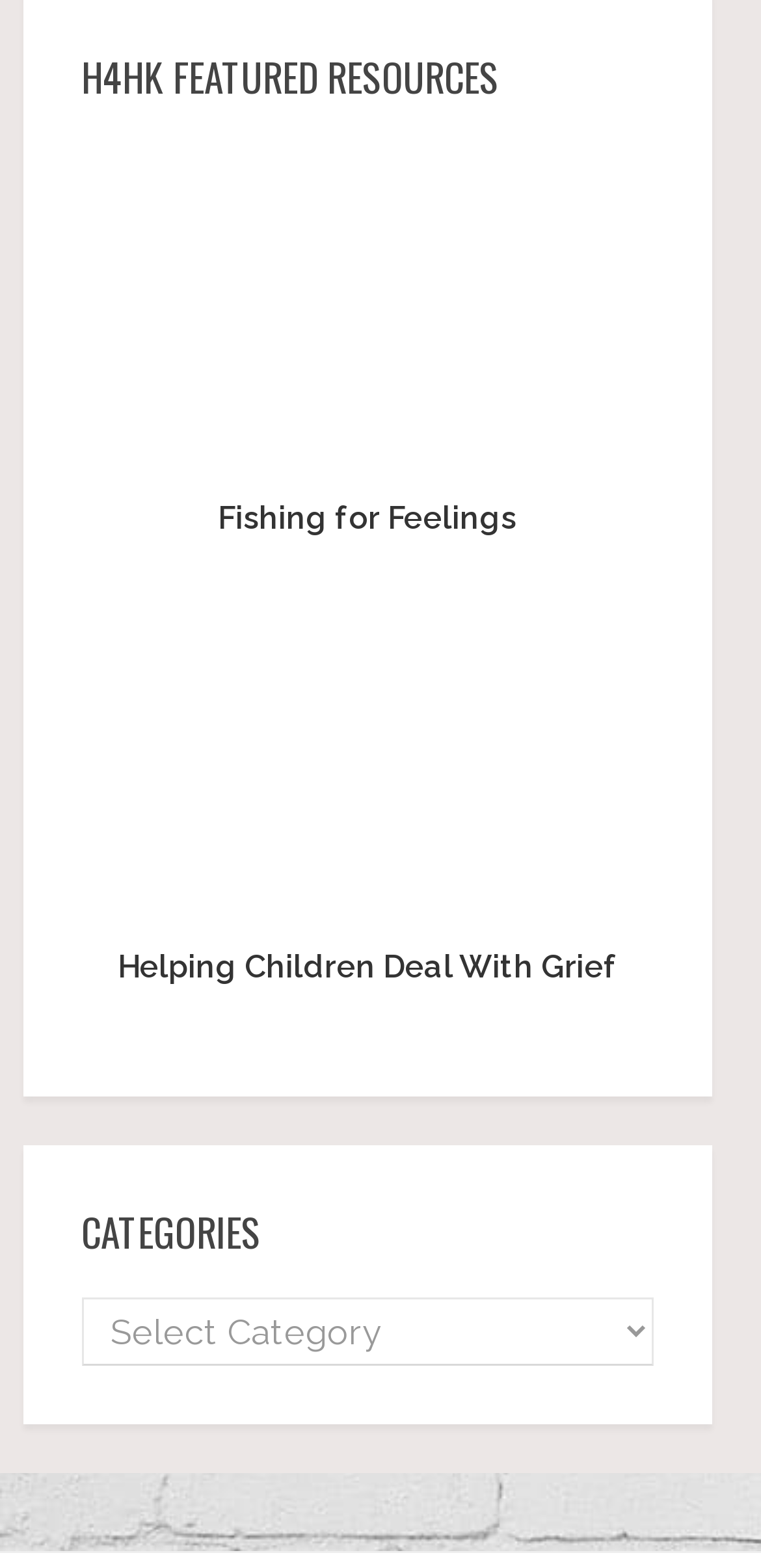With reference to the image, please provide a detailed answer to the following question: How many categories are listed?

There is only one category listed, which is indicated by the 'CATEGORIES' heading. There is no other category listed on the webpage.